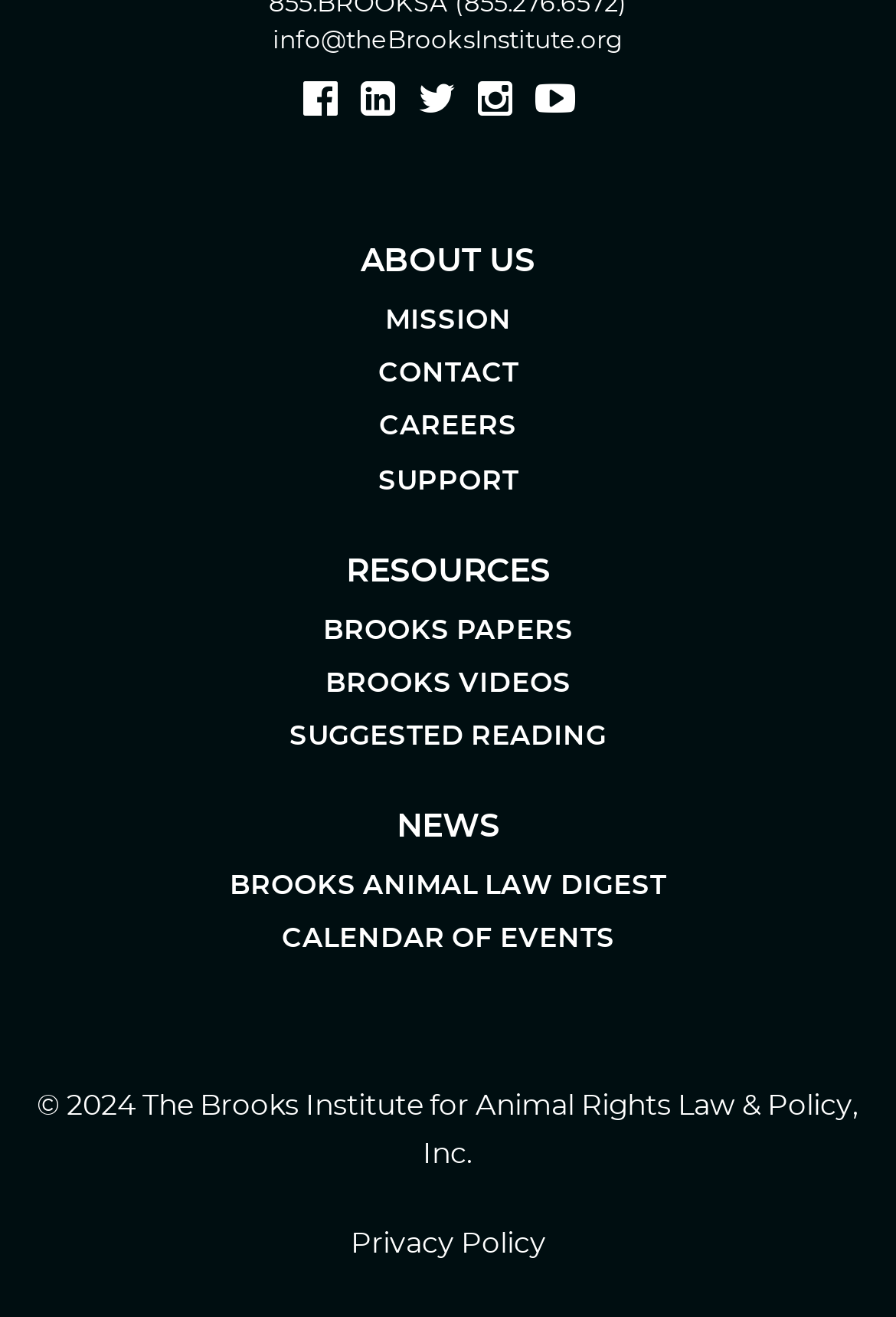What is the email address of The Brooks Institute?
Look at the image and respond with a one-word or short-phrase answer.

info@theBrooksInstitute.org